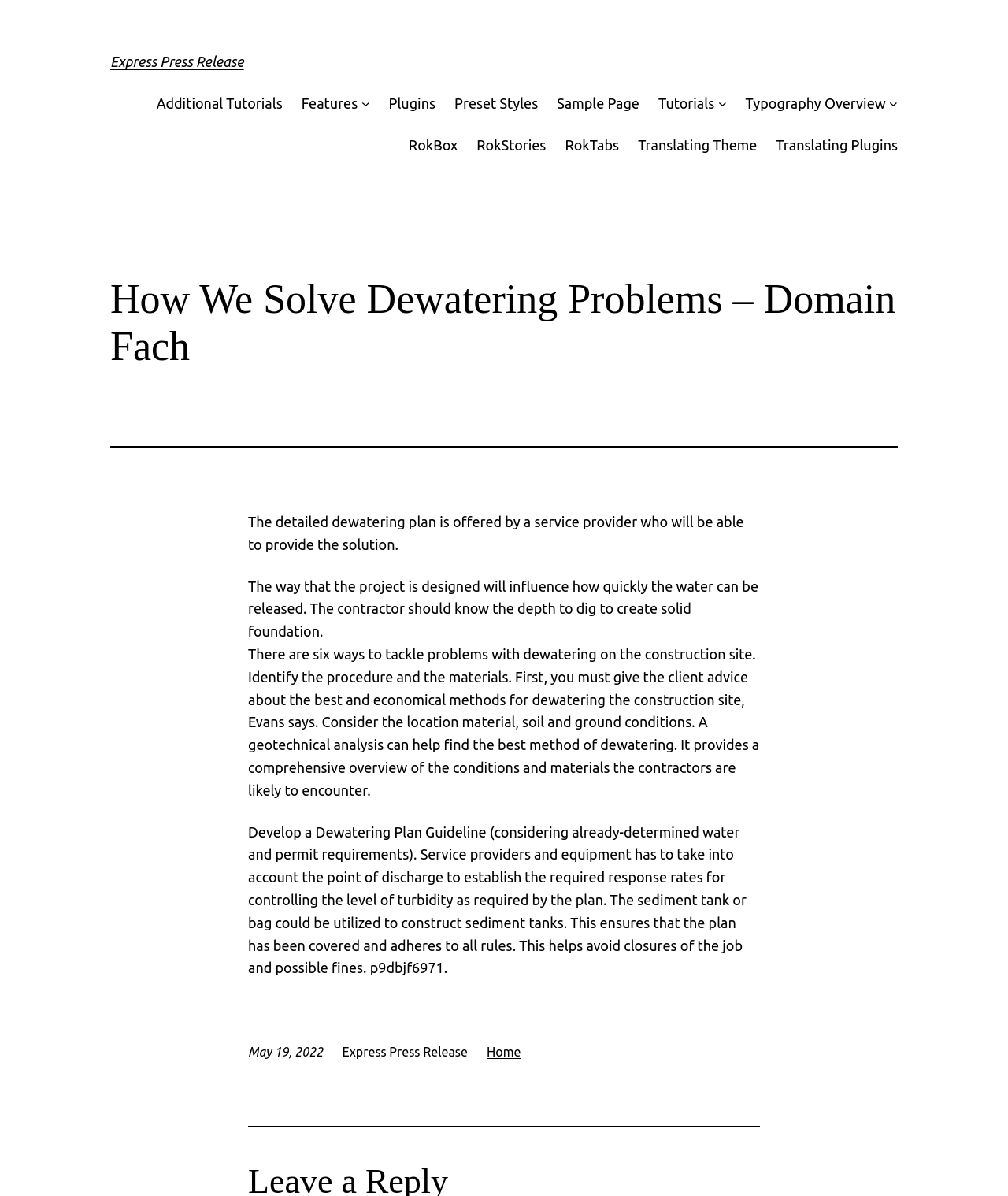What is the importance of considering the point of discharge?
Carefully analyze the image and provide a thorough answer to the question.

The text mentions that 'Service providers and equipment has to take into account the point of discharge to establish the required response rates for controlling the level of turbidity as required by the plan.' This indicates that considering the point of discharge is crucial for determining the necessary response rates to control turbidity levels.